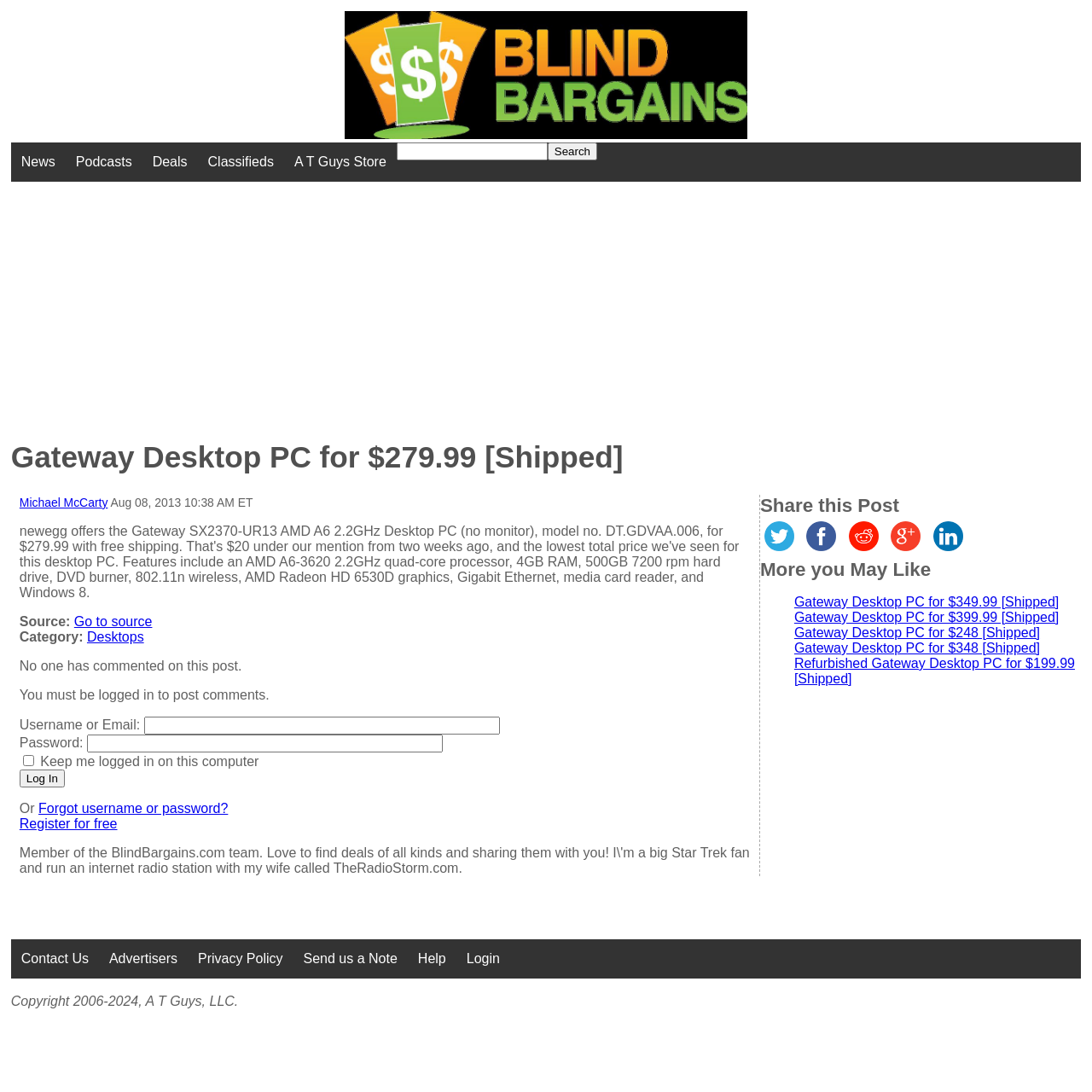What is the price of the Gateway Desktop PC?
Answer with a single word or phrase by referring to the visual content.

$279.99